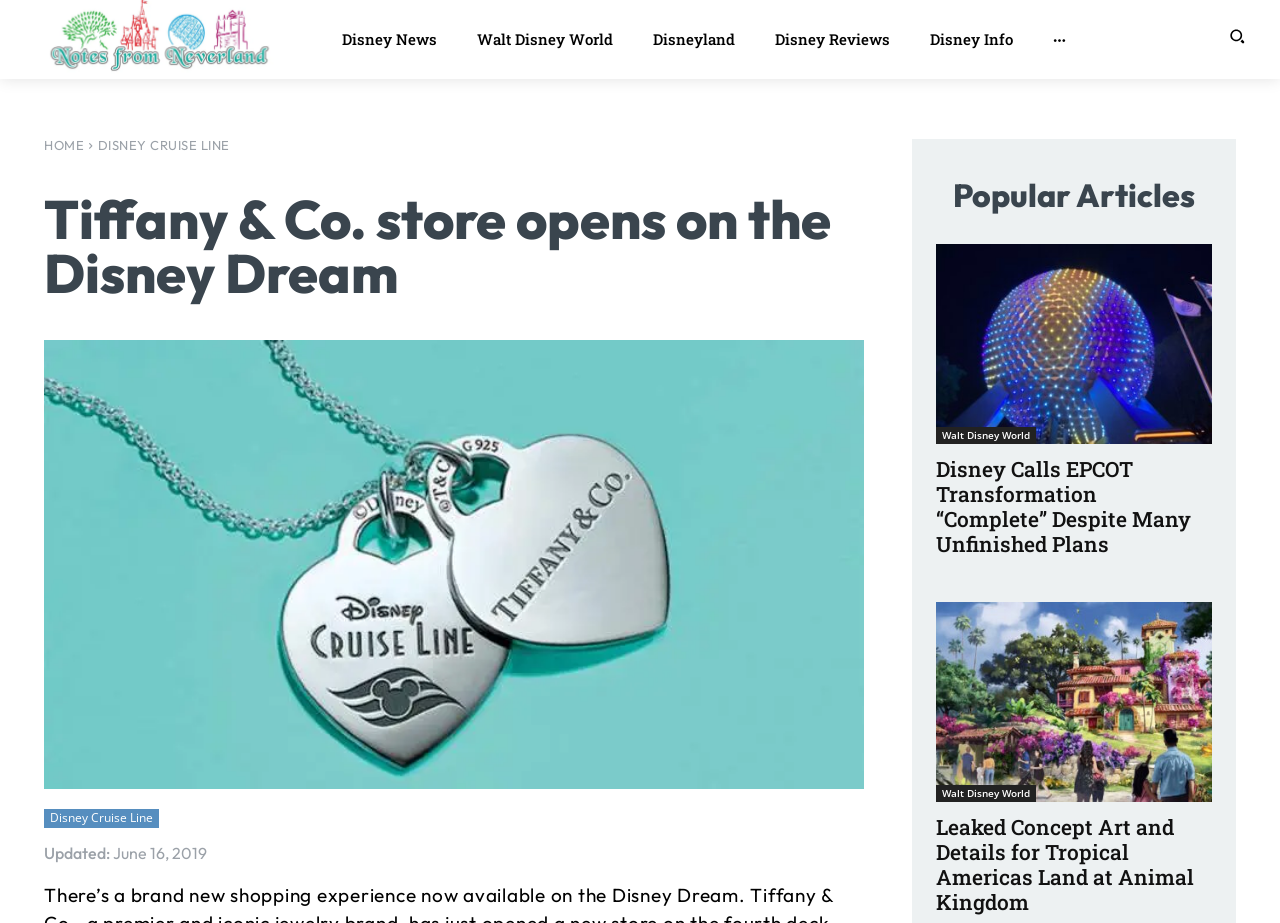Provide the bounding box coordinates of the area you need to click to execute the following instruction: "Review the 'Bareboat Agreement'".

None